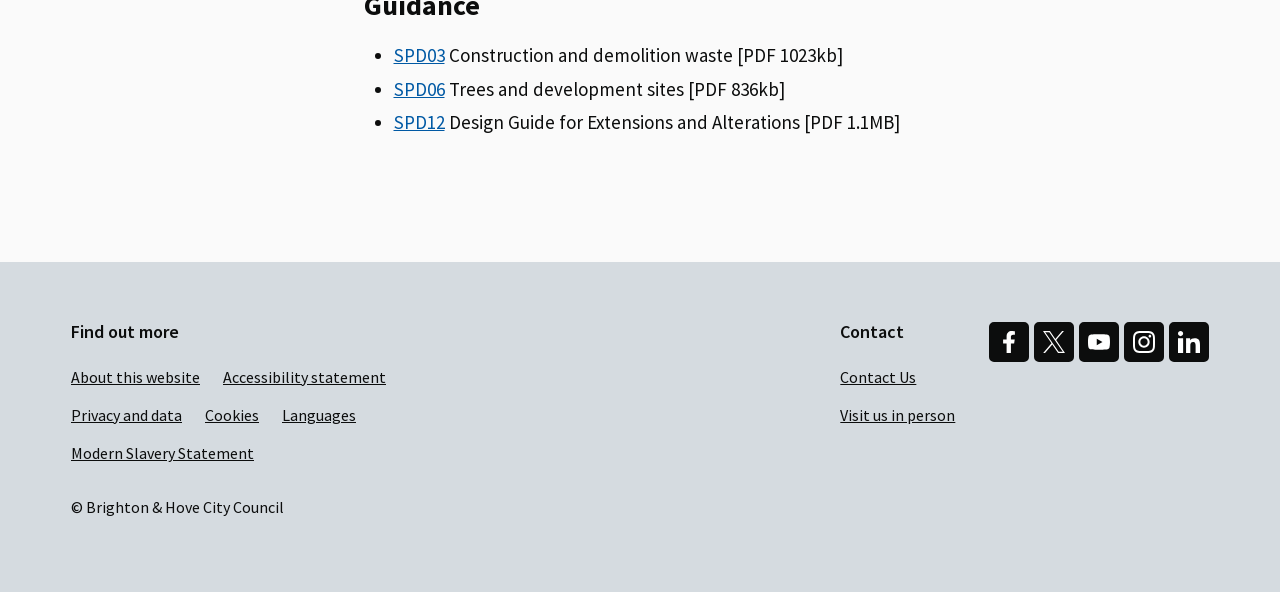Based on the image, give a detailed response to the question: How many social media platforms are linked on the webpage?

I counted the number of social media links by looking at the links and images at the bottom of the webpage. I found links to Facebook, Twitter, YouTube, Instagram, and LinkedIn, which indicates that there are 5 social media platforms linked on the webpage.